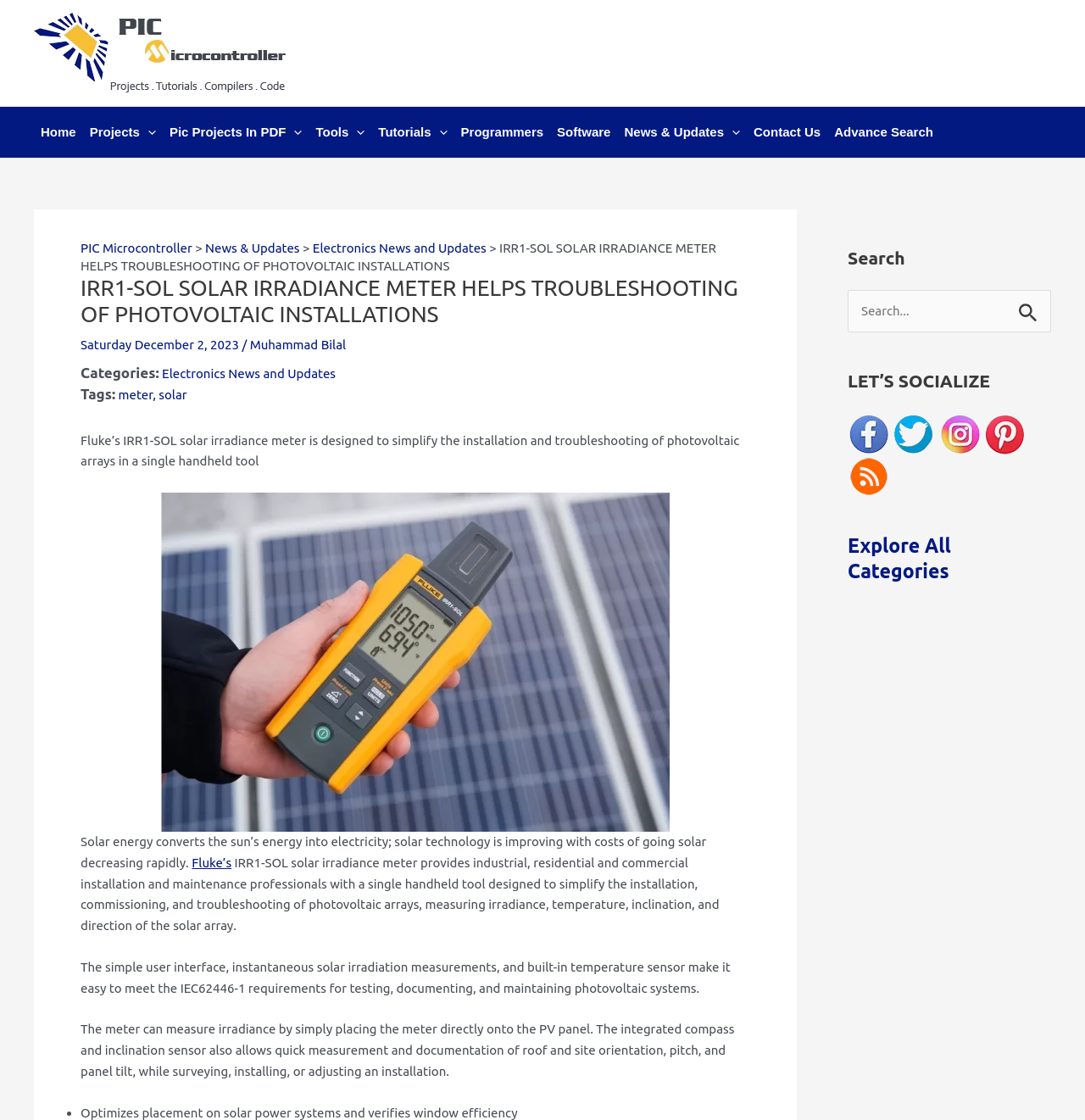Identify the bounding box coordinates of the clickable region required to complete the instruction: "Click the 'Advance Search' link". The coordinates should be given as four float numbers within the range of 0 and 1, i.e., [left, top, right, bottom].

[0.763, 0.095, 0.866, 0.141]